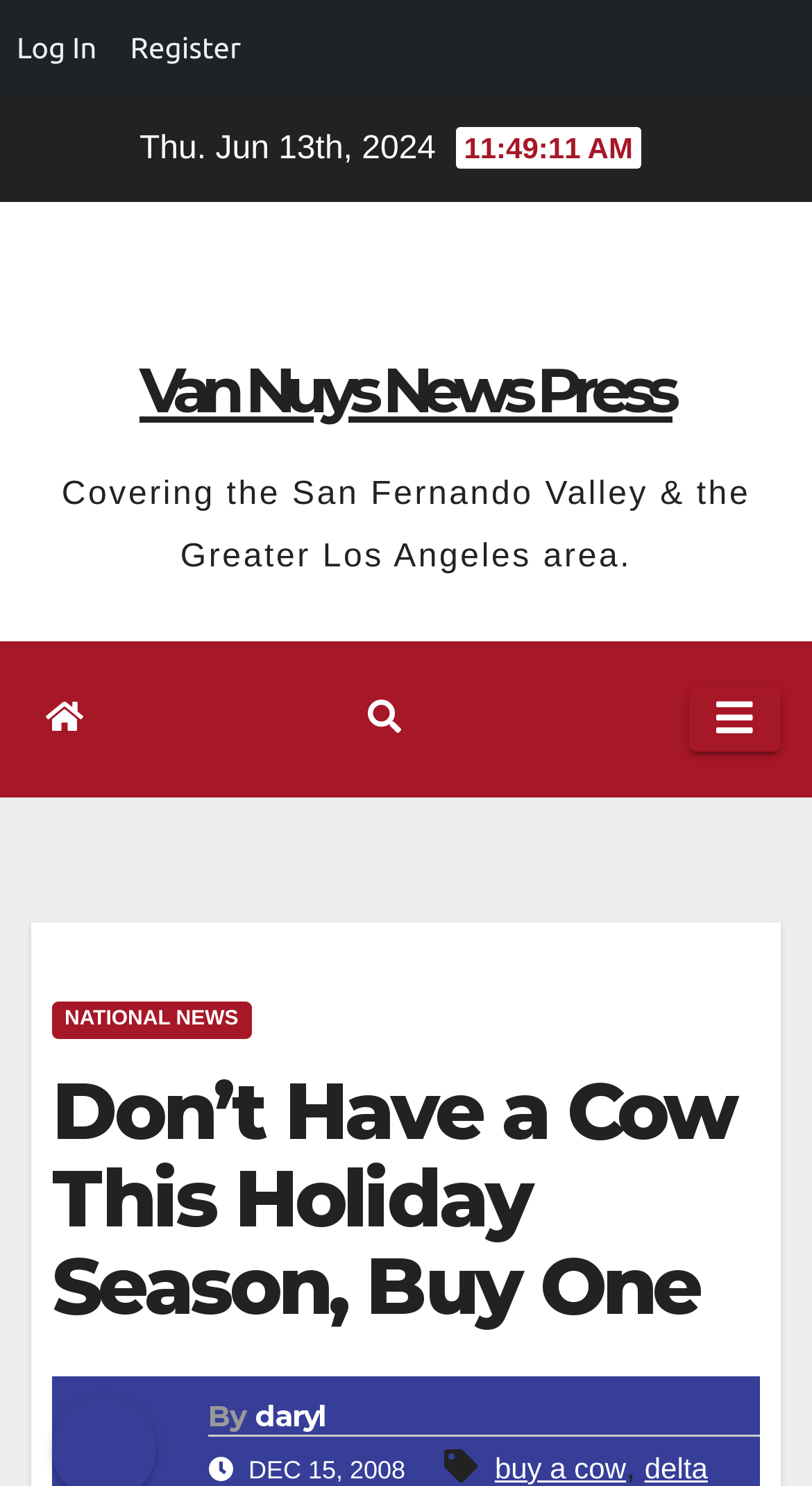Please identify the coordinates of the bounding box for the clickable region that will accomplish this instruction: "Visit the Van Nuys News Press homepage".

[0.172, 0.237, 0.828, 0.289]